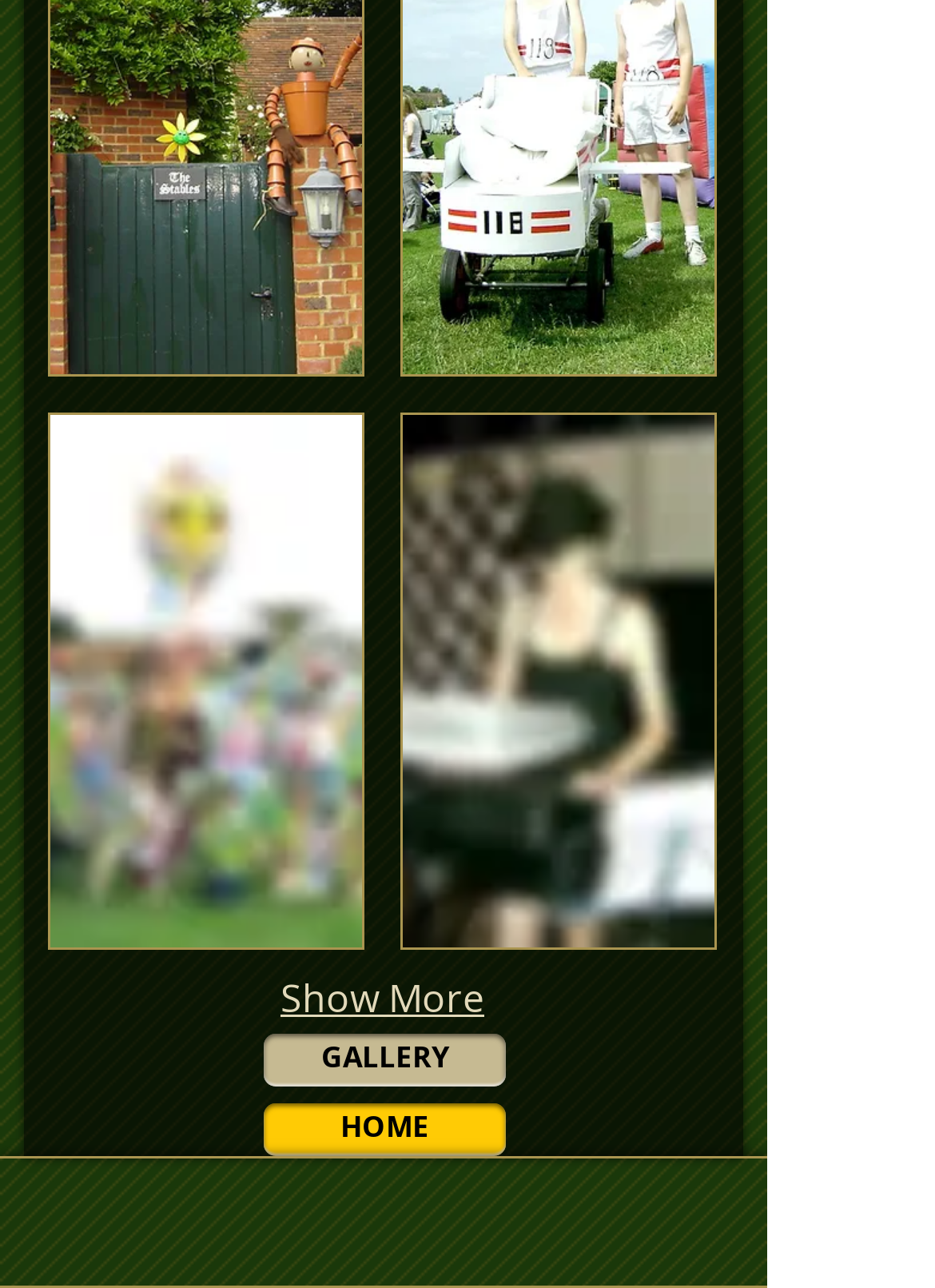Identify the bounding box coordinates of the part that should be clicked to carry out this instruction: "Connect with Texas Law on Instagram".

None